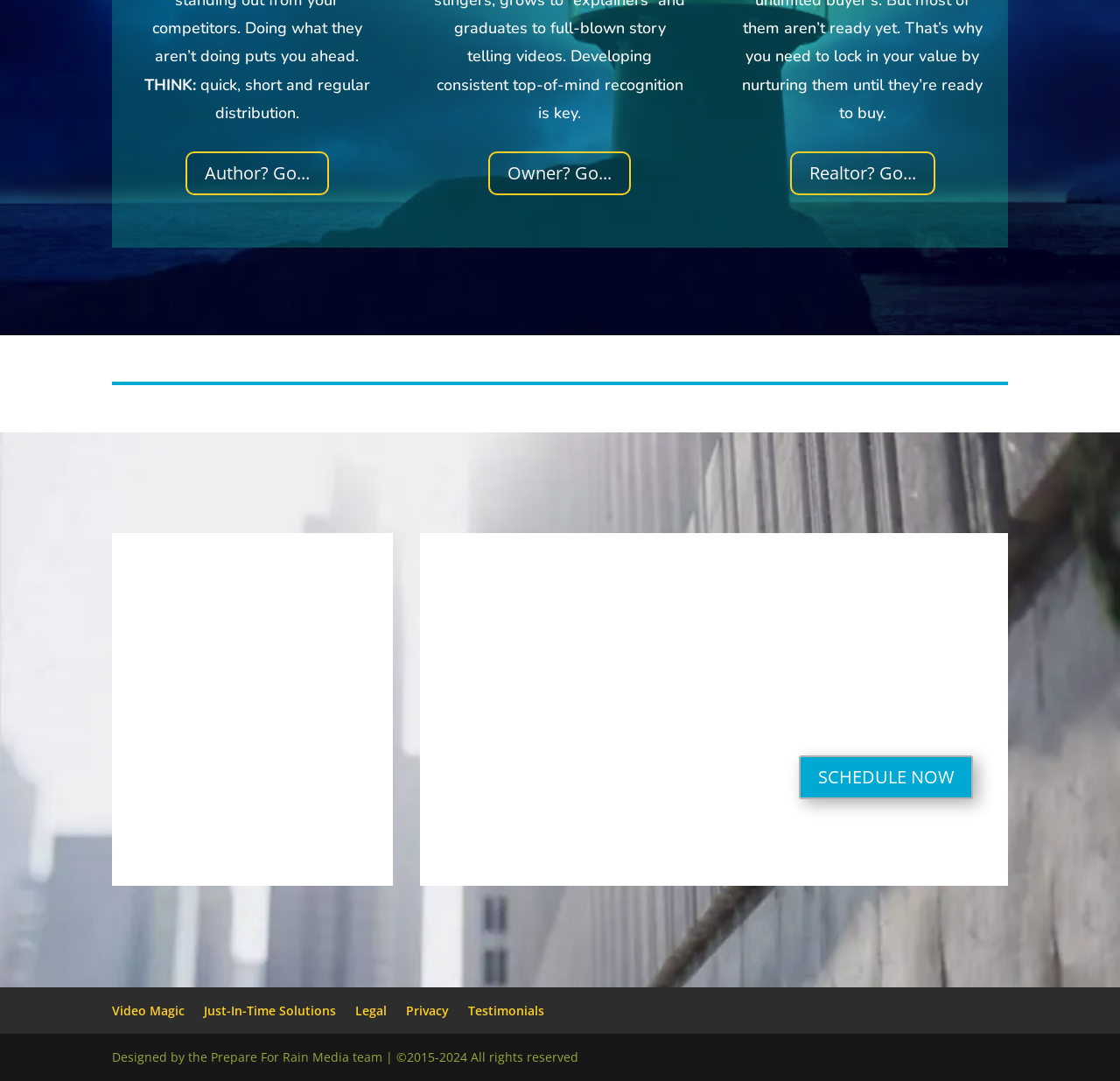What is the purpose of brand building?
Use the image to answer the question with a single word or phrase.

Top-of-mind recognition